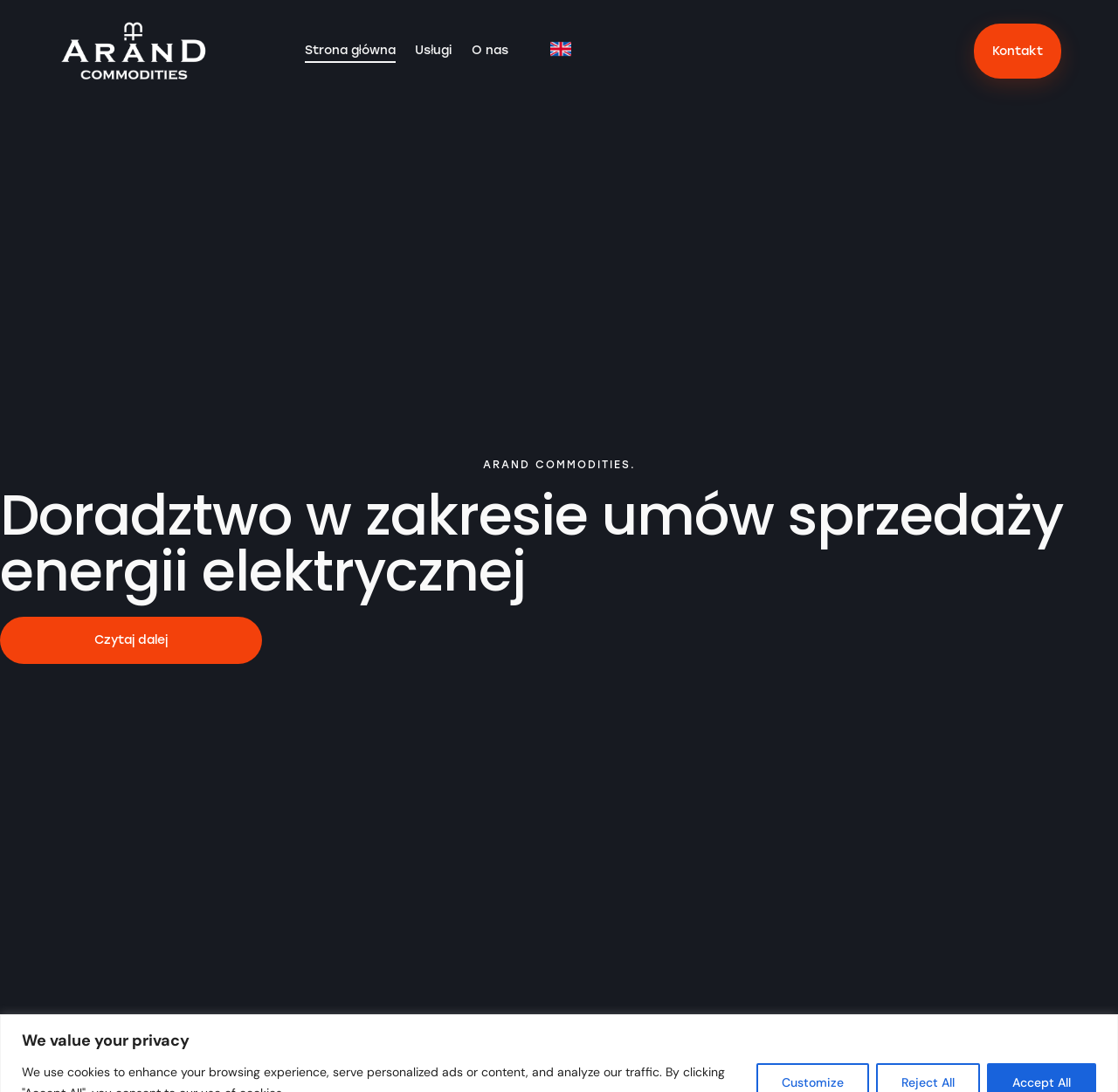Please answer the following question using a single word or phrase: 
What language can the webpage be switched to?

English